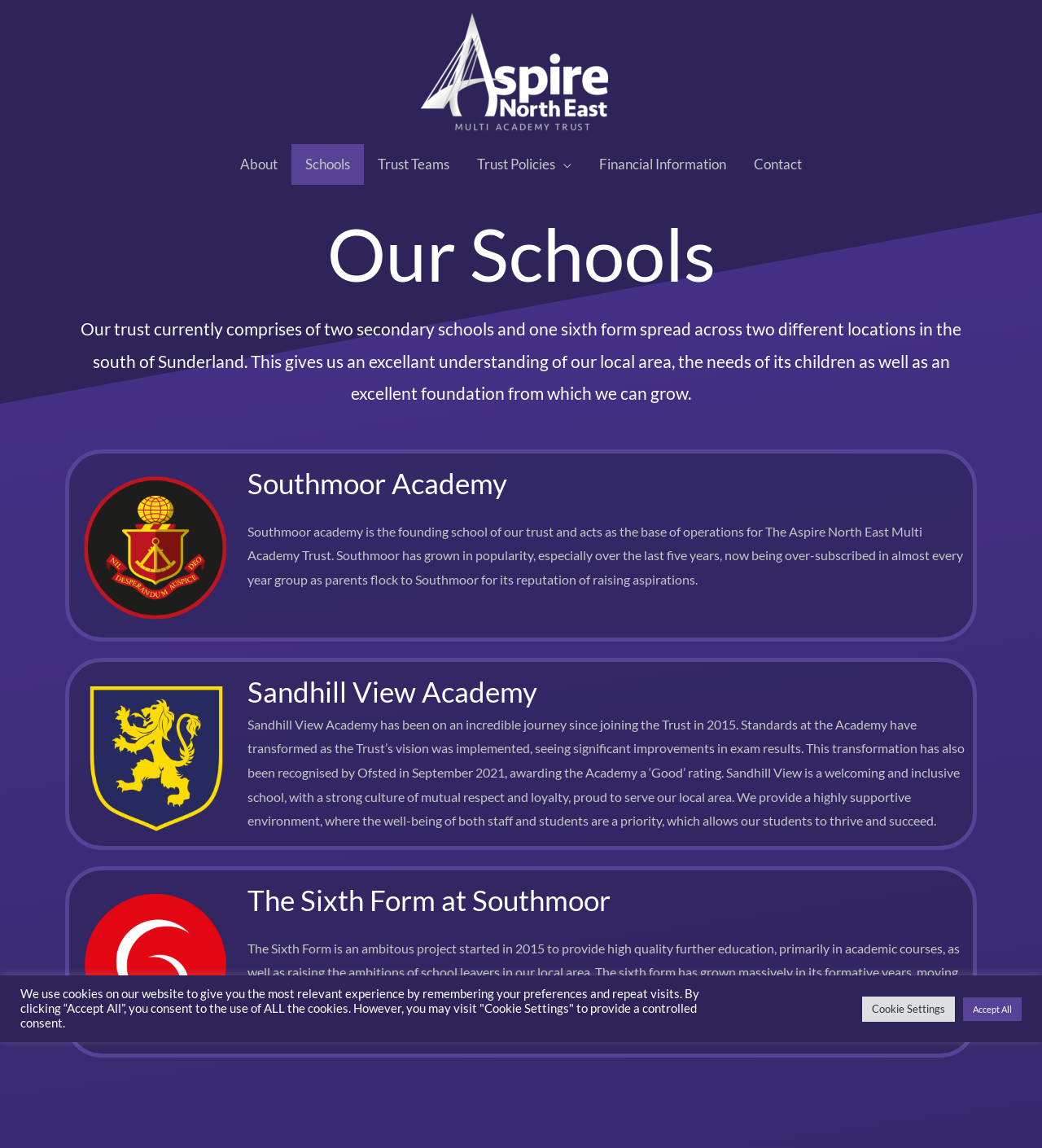Please find the bounding box for the UI element described by: "Schools".

[0.28, 0.126, 0.349, 0.161]